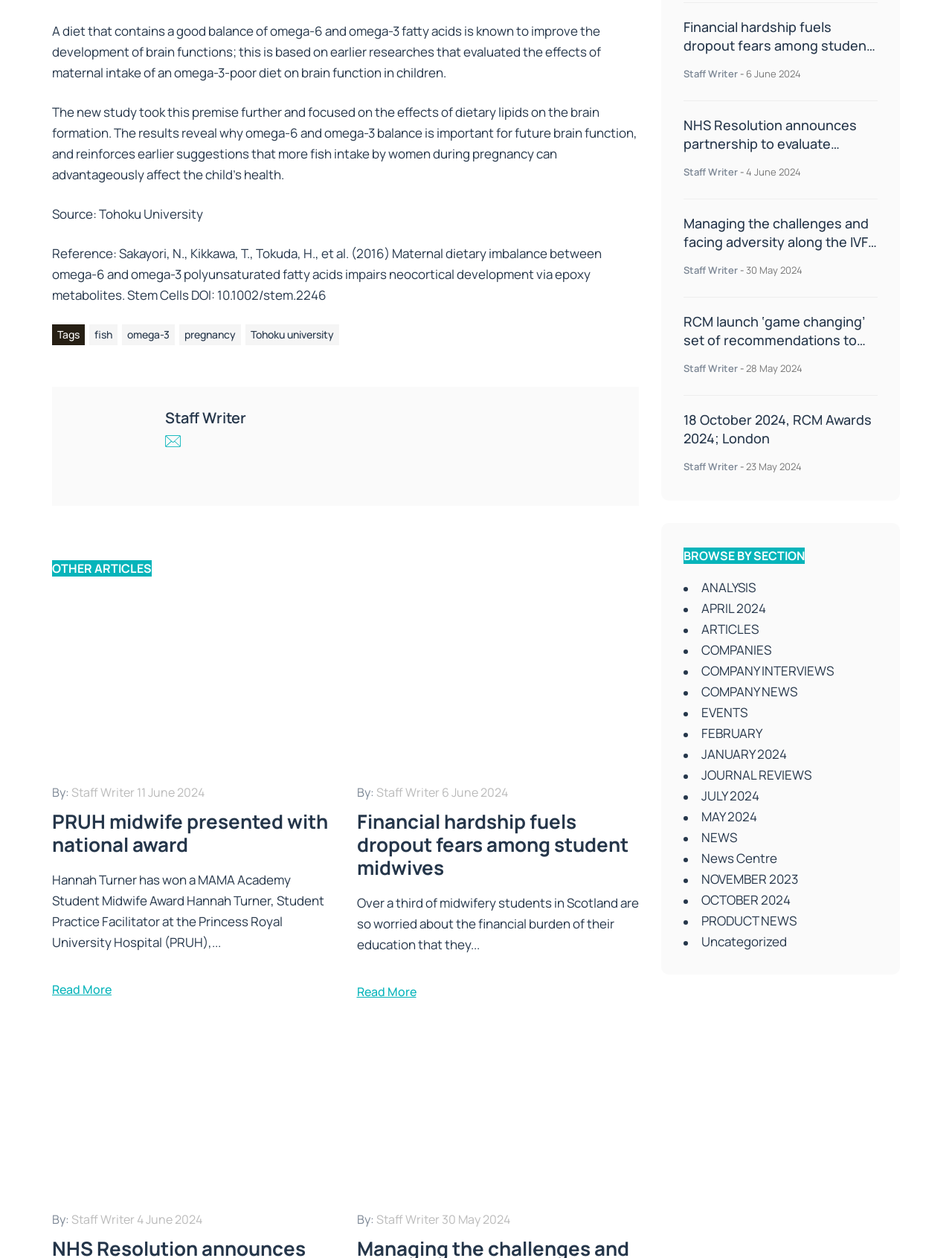Highlight the bounding box of the UI element that corresponds to this description: "APRIL 2024".

[0.718, 0.475, 0.922, 0.492]